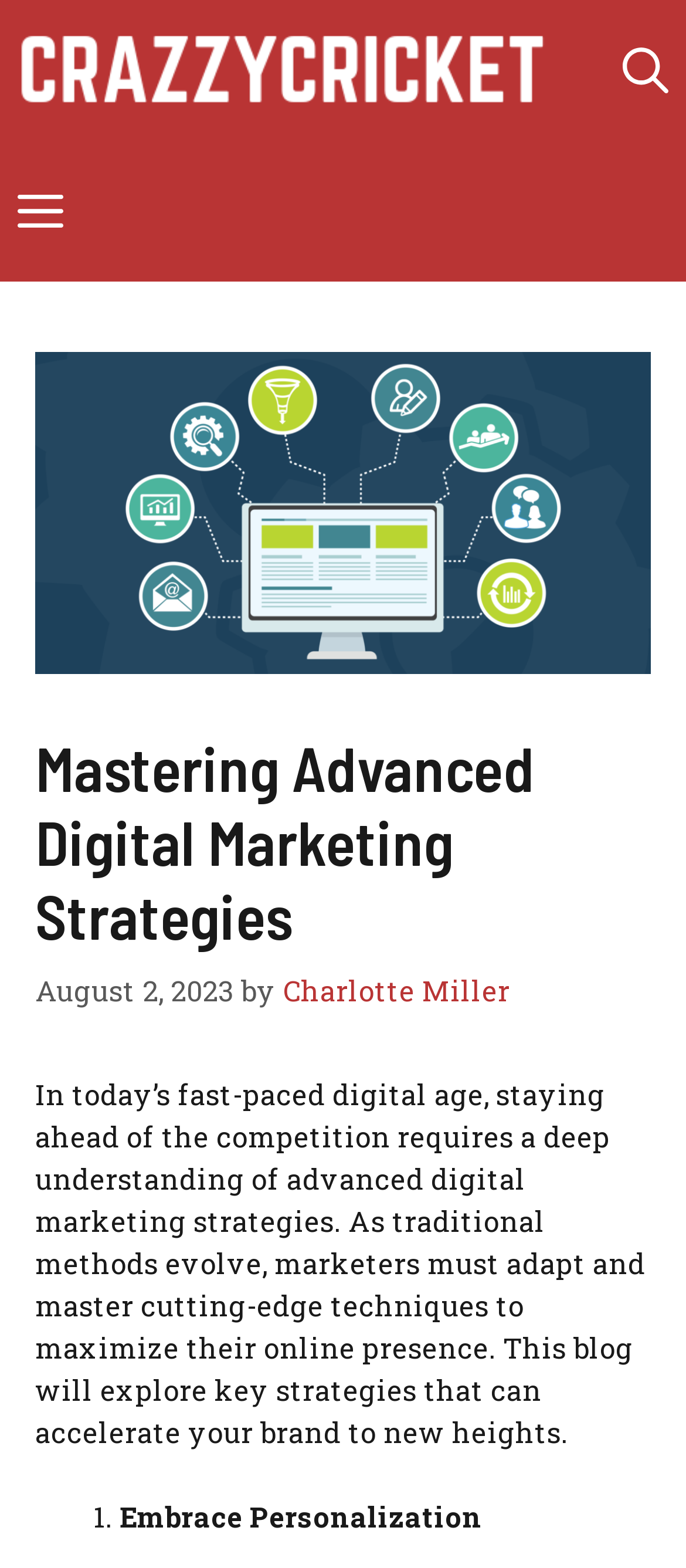Given the description: "title="CrazzyCricket"", determine the bounding box coordinates of the UI element. The coordinates should be formatted as four float numbers between 0 and 1, [left, top, right, bottom].

[0.026, 0.0, 0.795, 0.09]